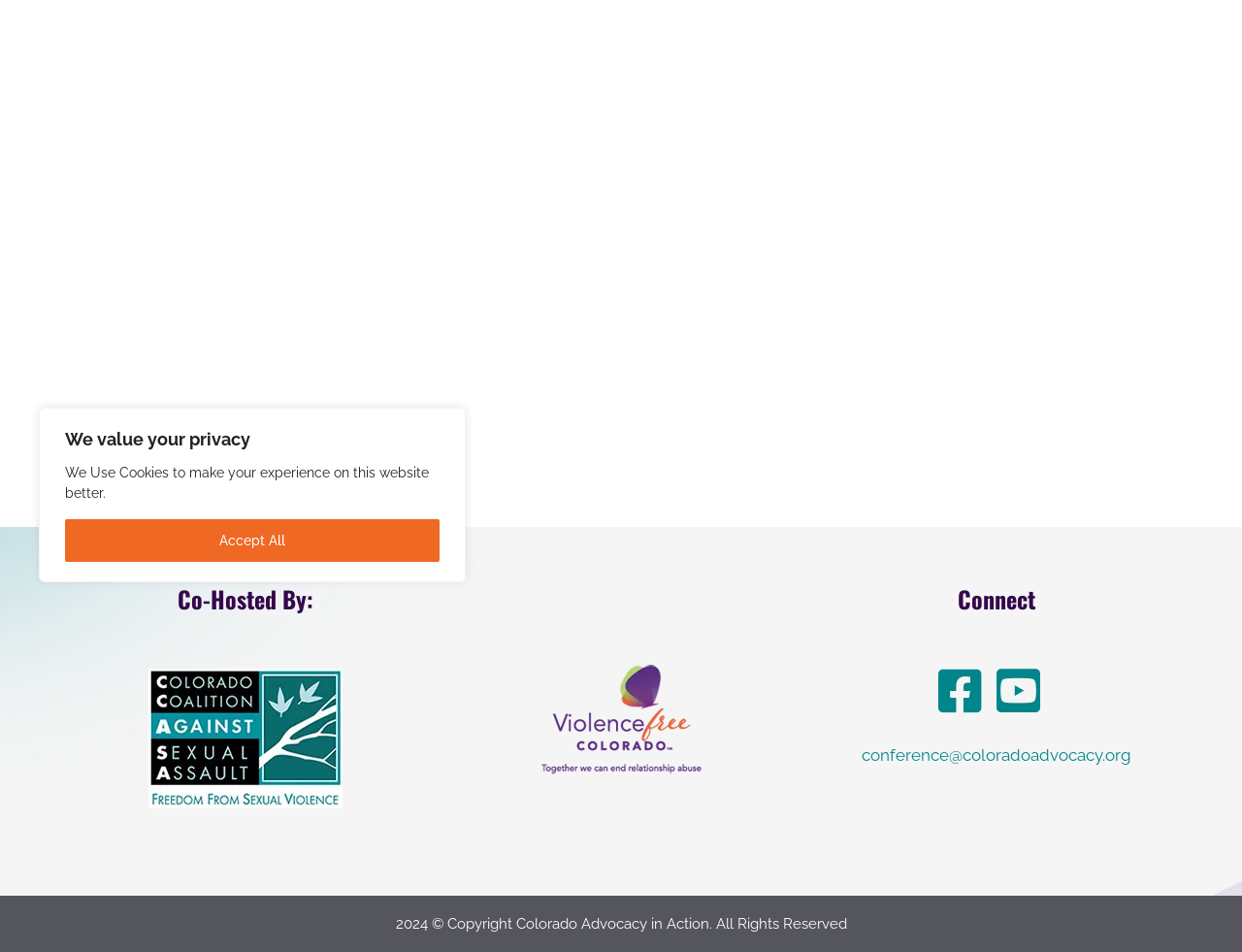From the screenshot, find the bounding box of the UI element matching this description: "conference@coloradoadvocacy.org". Supply the bounding box coordinates in the form [left, top, right, bottom], each a float between 0 and 1.

[0.693, 0.783, 0.911, 0.803]